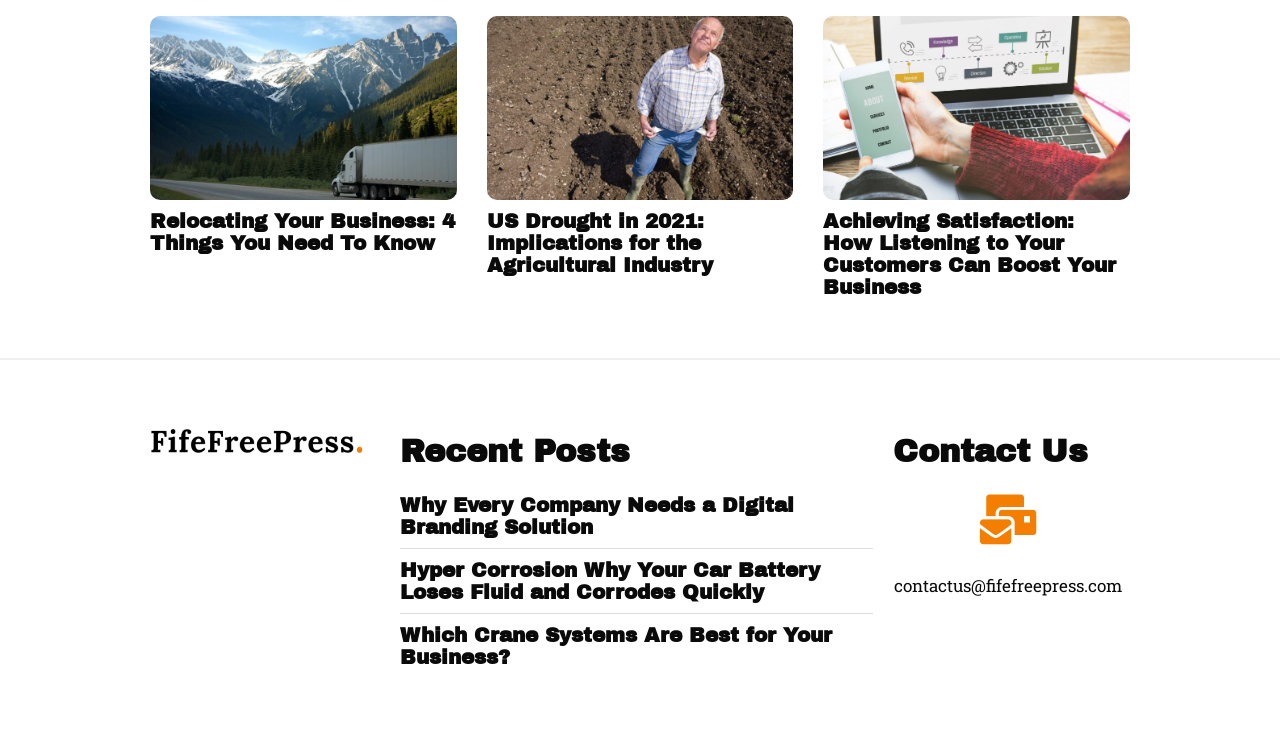What is the purpose of the 'Contact Us' section?
Carefully analyze the image and provide a thorough answer to the question.

The 'Contact Us' section has a heading and a link with an email address, suggesting that its purpose is to provide contact information for users who want to get in touch with the website or its owners.